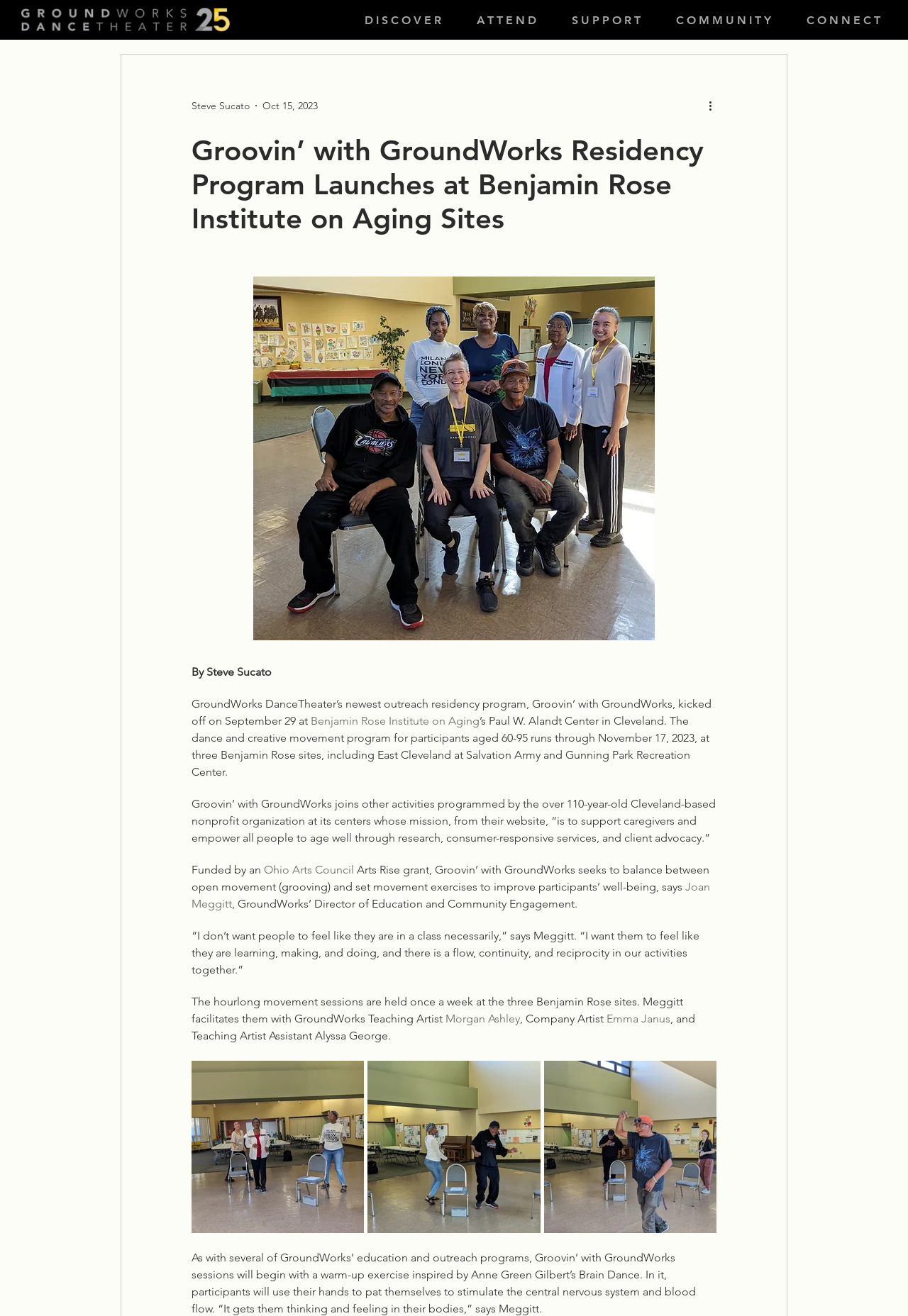Provide the bounding box coordinates for the area that should be clicked to complete the instruction: "Click on the 'More actions' button".

[0.778, 0.074, 0.797, 0.087]